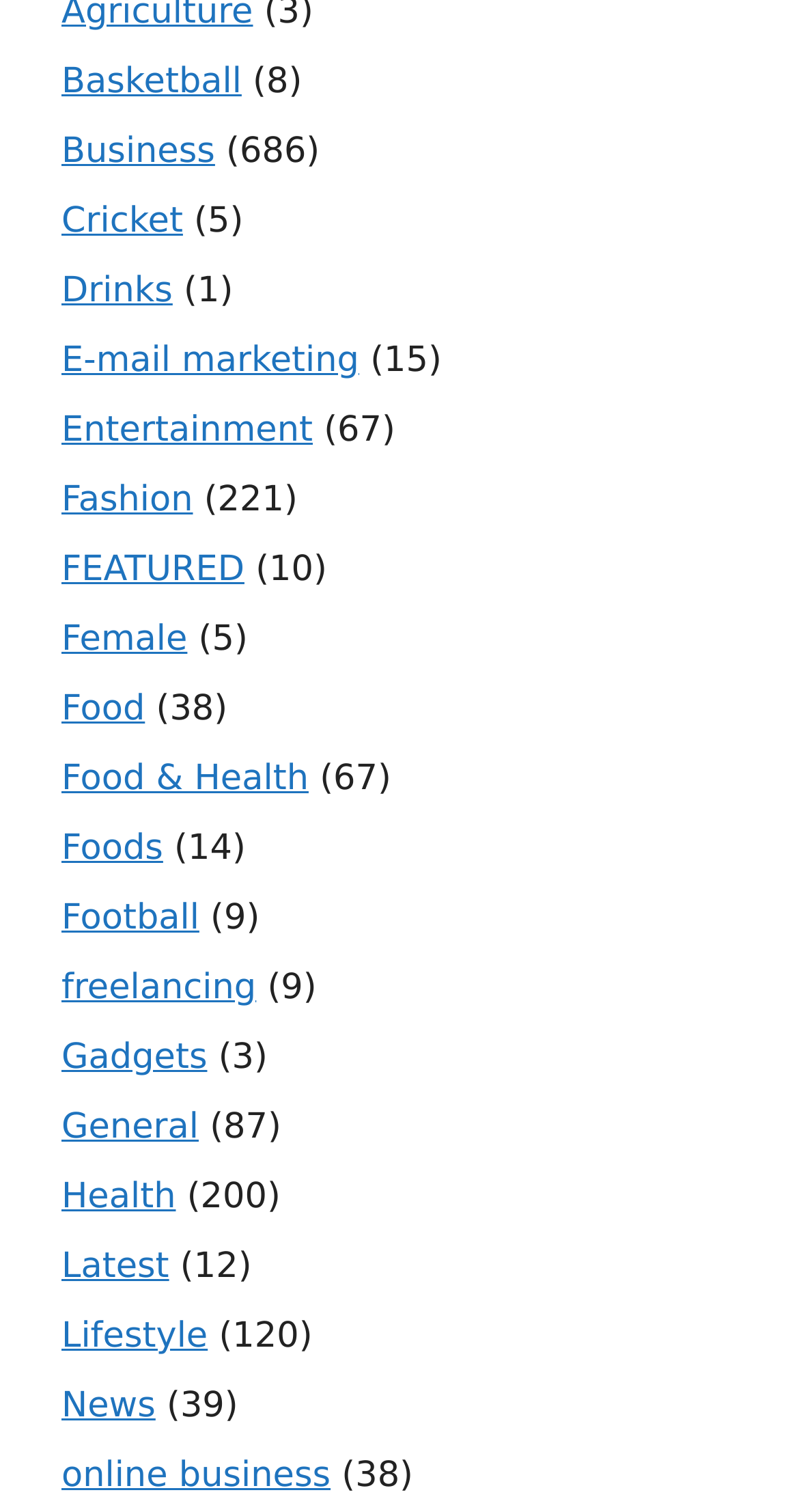Using the information in the image, give a detailed answer to the following question: What is the category with the highest number of items?

I looked at the StaticText elements next to each link and found that the link 'Business' has the highest number of items, which is 686.